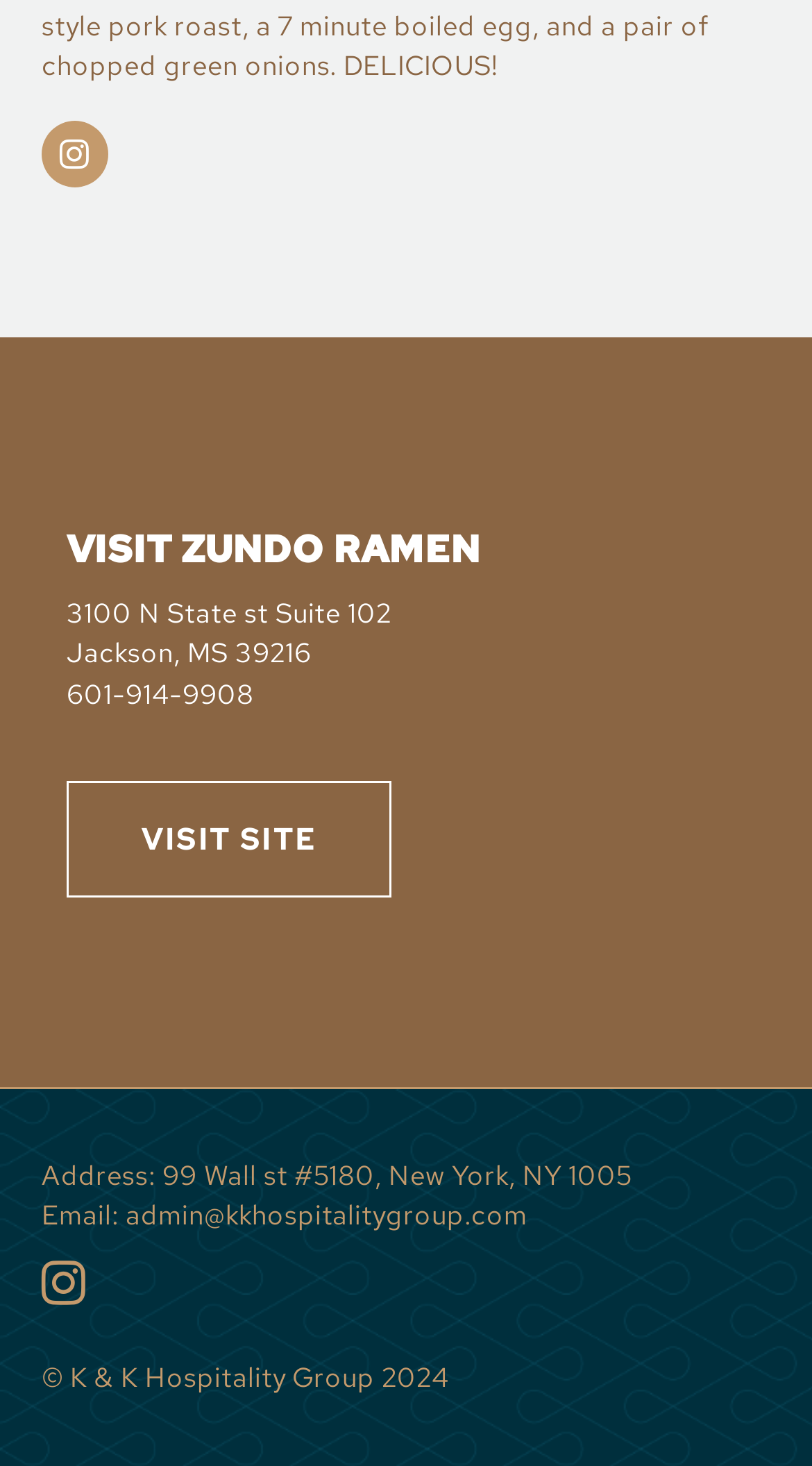What is the email address of K & K Hospitality Group?
Please look at the screenshot and answer in one word or a short phrase.

admin@kkhospitalitygroup.com